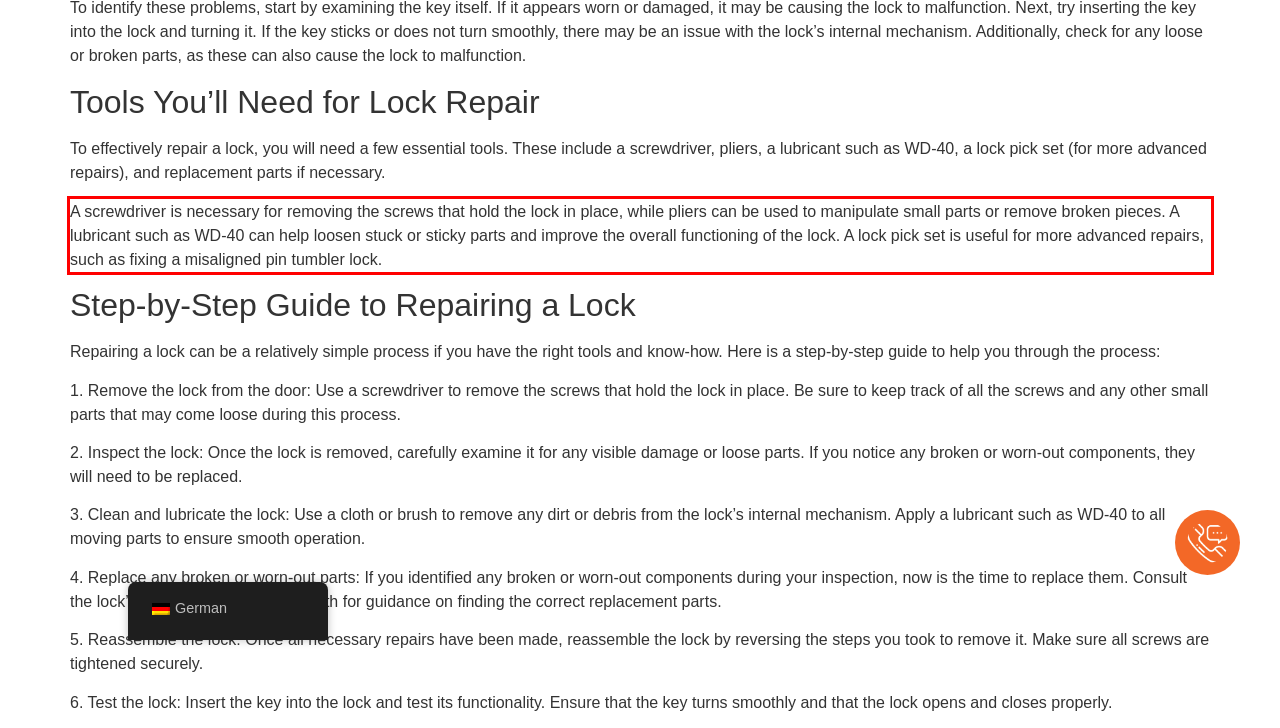You are presented with a screenshot containing a red rectangle. Extract the text found inside this red bounding box.

A screwdriver is necessary for removing the screws that hold the lock in place, while pliers can be used to manipulate small parts or remove broken pieces. A lubricant such as WD-40 can help loosen stuck or sticky parts and improve the overall functioning of the lock. A lock pick set is useful for more advanced repairs, such as fixing a misaligned pin tumbler lock.